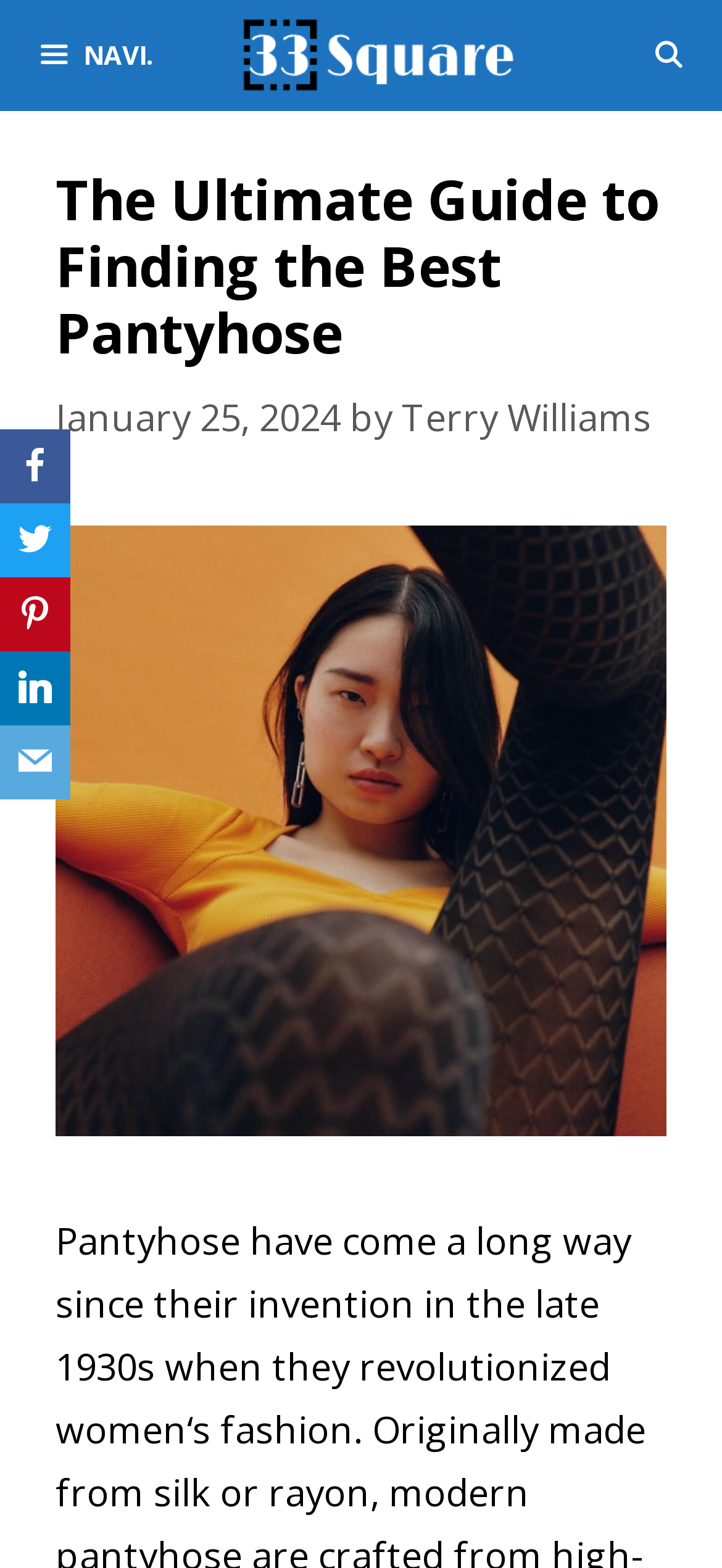Based on the element description Navi., identify the bounding box coordinates for the UI element. The coordinates should be in the format (top-left x, top-left y, bottom-right x, bottom-right y) and within the 0 to 1 range.

[0.0, 0.0, 0.264, 0.071]